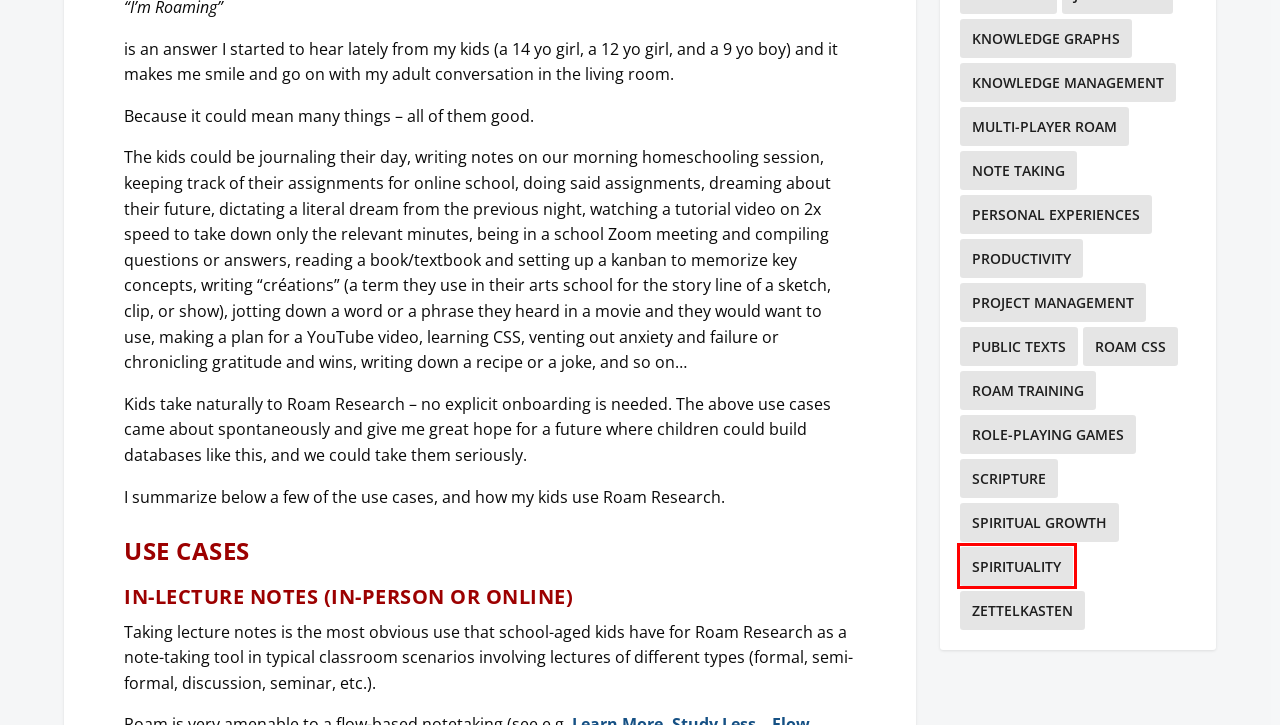You are looking at a screenshot of a webpage with a red bounding box around an element. Determine the best matching webpage description for the new webpage resulting from clicking the element in the red bounding box. Here are the descriptions:
A. Knowledge graphs Archives - RoamBrain.com
B. Project Management Archives - RoamBrain.com
C. Note taking Archives - RoamBrain.com
D. Multi-player Roam Archives - RoamBrain.com
E. Spirituality Archives - RoamBrain.com
F. Roam Training Archives - RoamBrain.com
G. scripture Archives - RoamBrain.com
H. Spiritual growth Archives - RoamBrain.com

E